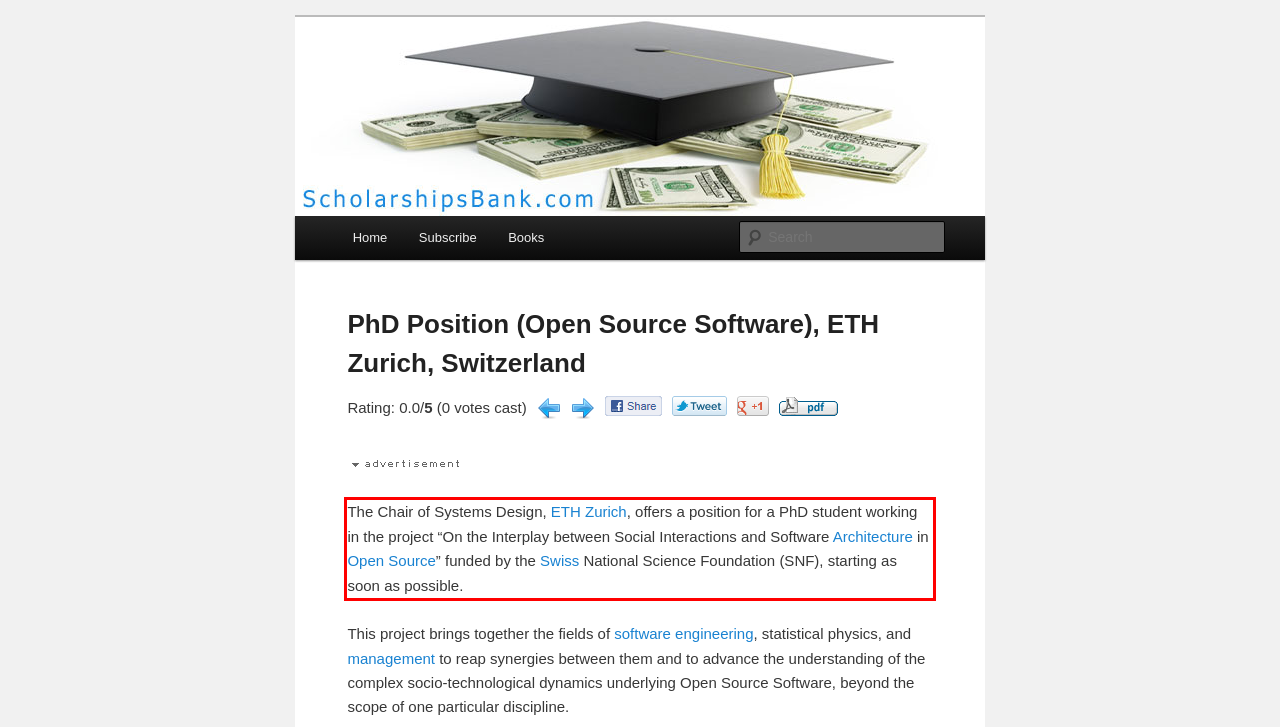Please look at the webpage screenshot and extract the text enclosed by the red bounding box.

The Chair of Systems Design, ETH Zurich, offers a position for a PhD student working in the project “On the Interplay between Social Interactions and Software Architecture in Open Source” funded by the Swiss National Science Foundation (SNF), starting as soon as possible.